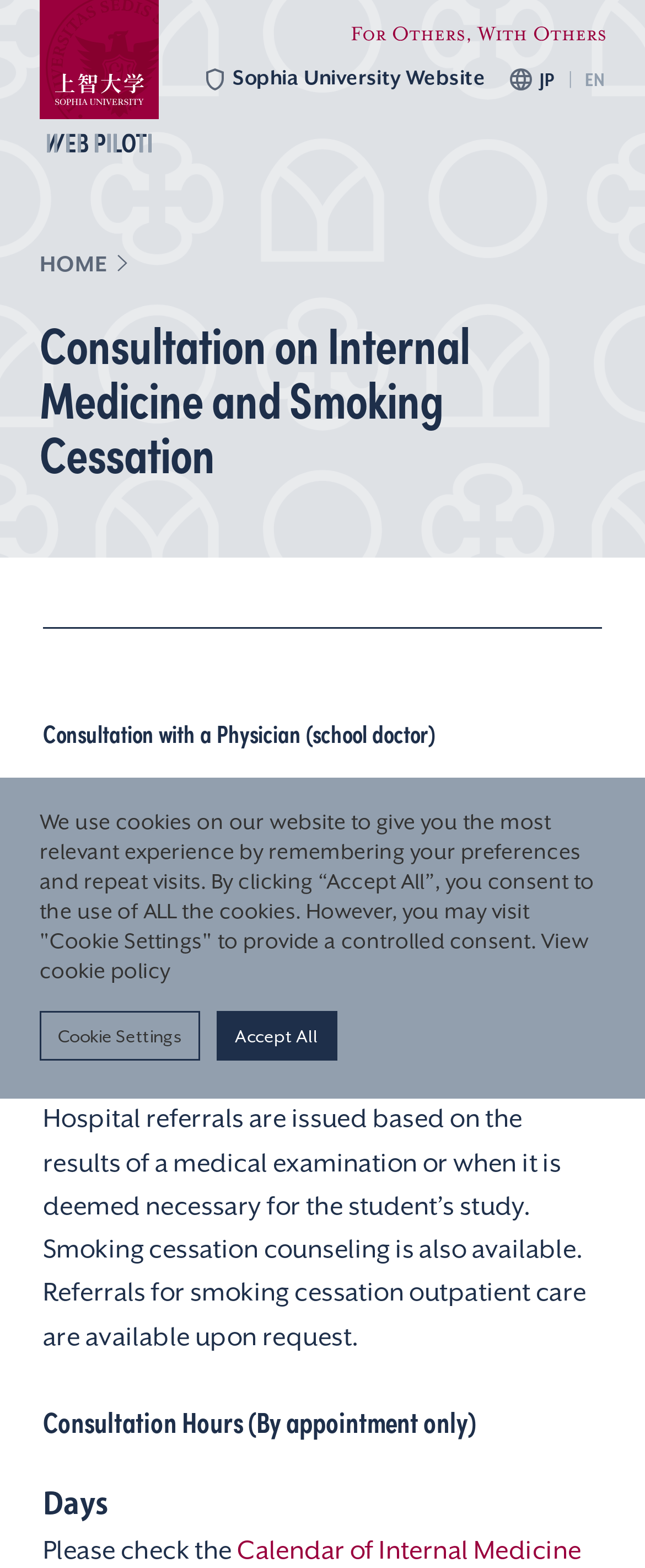Please determine the bounding box of the UI element that matches this description: JP. The coordinates should be given as (top-left x, top-left y, bottom-right x, bottom-right y), with all values between 0 and 1.

[0.837, 0.044, 0.86, 0.058]